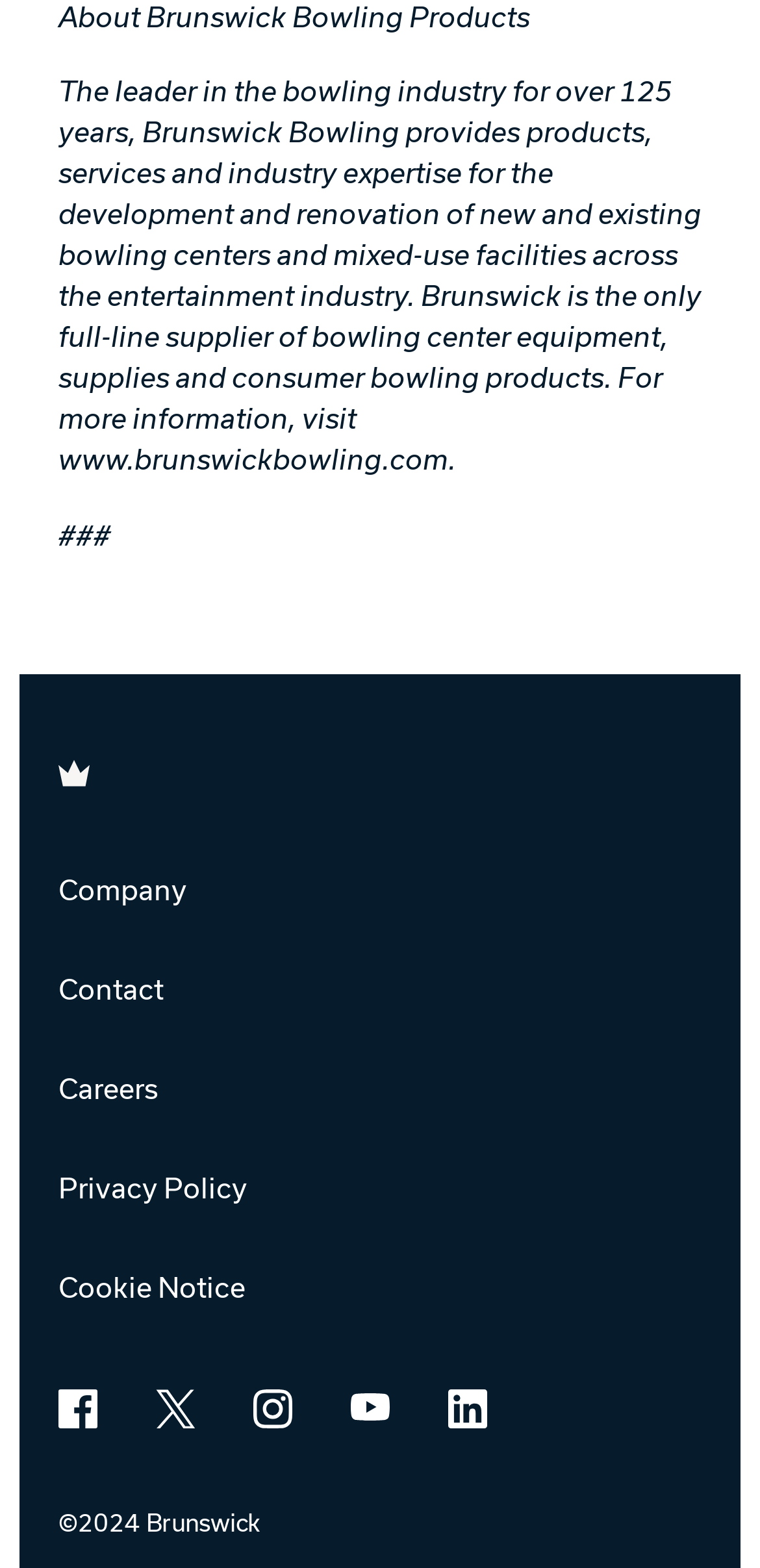Please determine the bounding box coordinates of the element's region to click for the following instruction: "Go to Careers".

[0.077, 0.684, 0.208, 0.704]